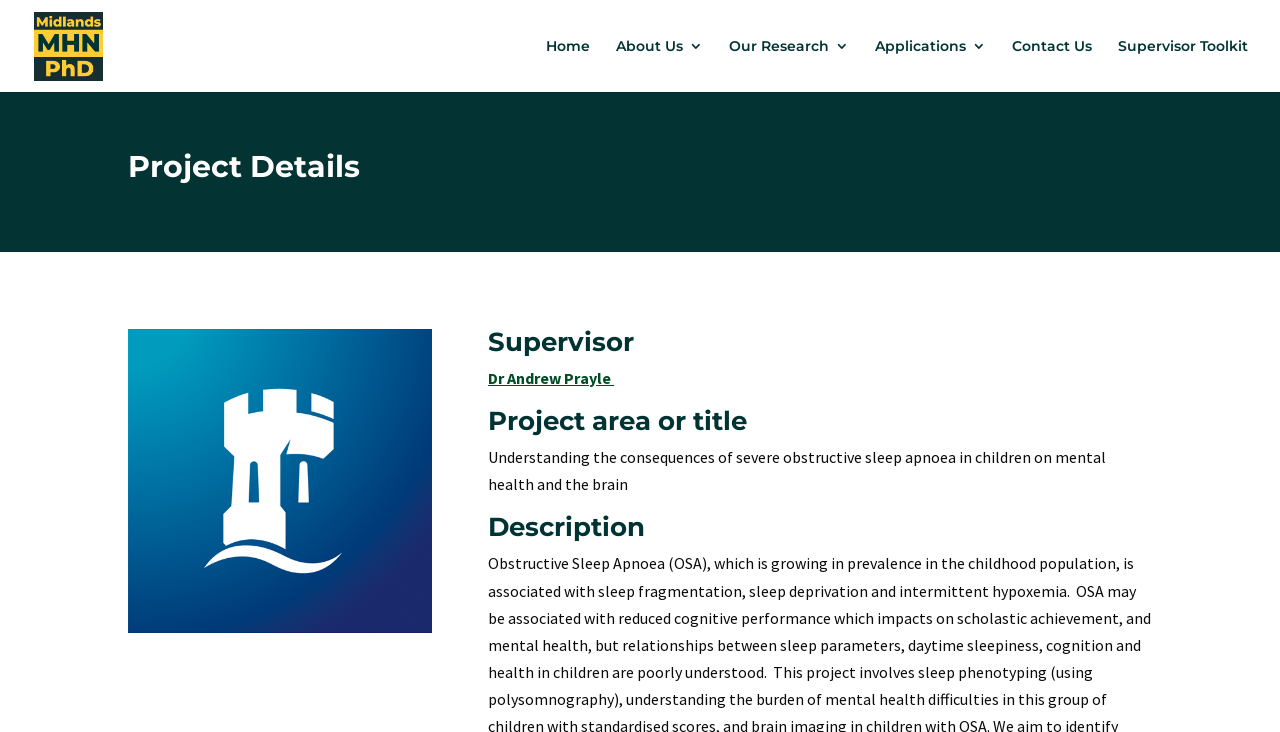Pinpoint the bounding box coordinates of the element you need to click to execute the following instruction: "view project details". The bounding box should be represented by four float numbers between 0 and 1, in the format [left, top, right, bottom].

[0.1, 0.208, 0.892, 0.262]